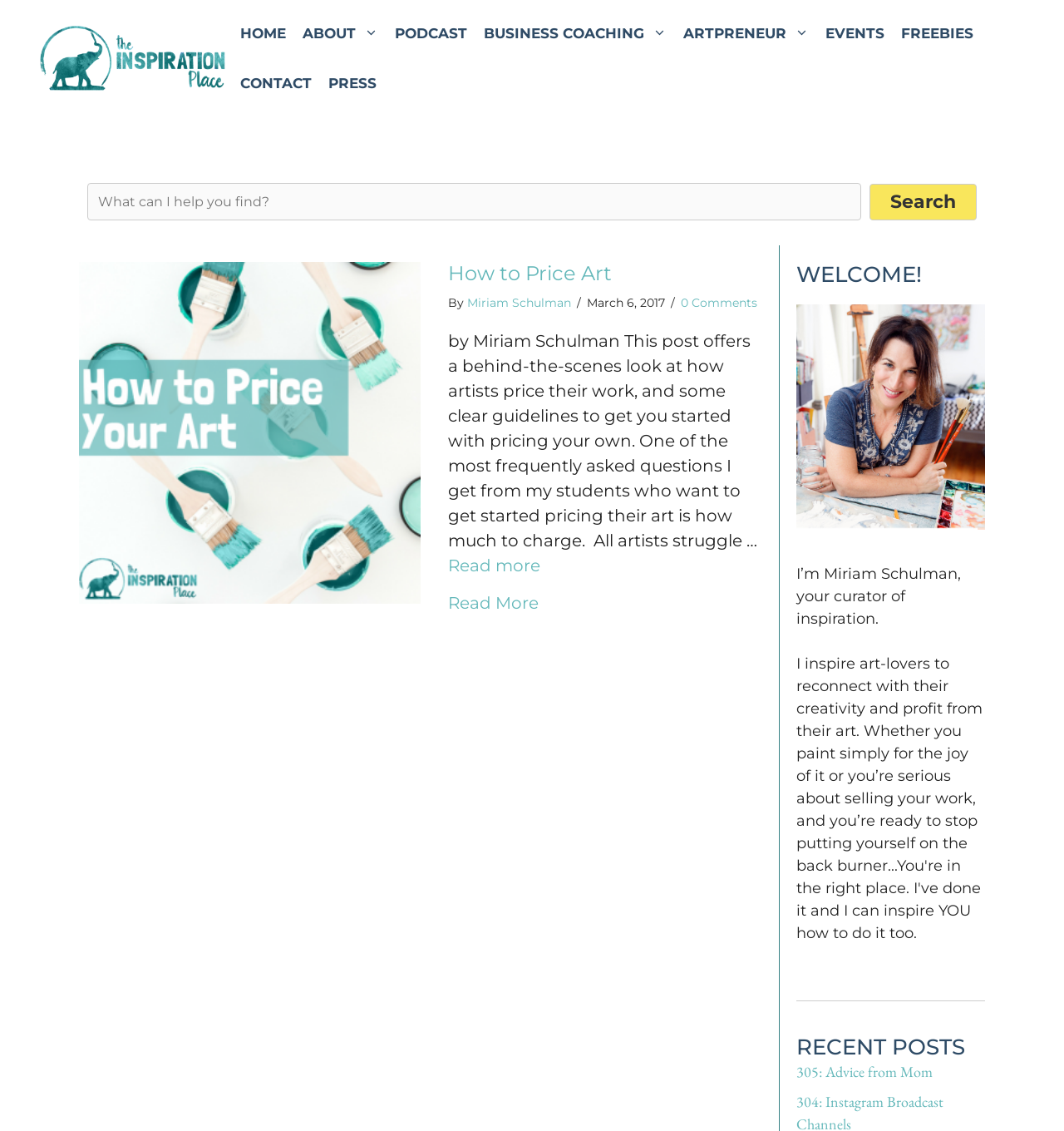Using the webpage screenshot, find the UI element described by Press. Provide the bounding box coordinates in the format (top-left x, top-left y, bottom-right x, bottom-right y), ensuring all values are floating point numbers between 0 and 1.

[0.301, 0.051, 0.362, 0.096]